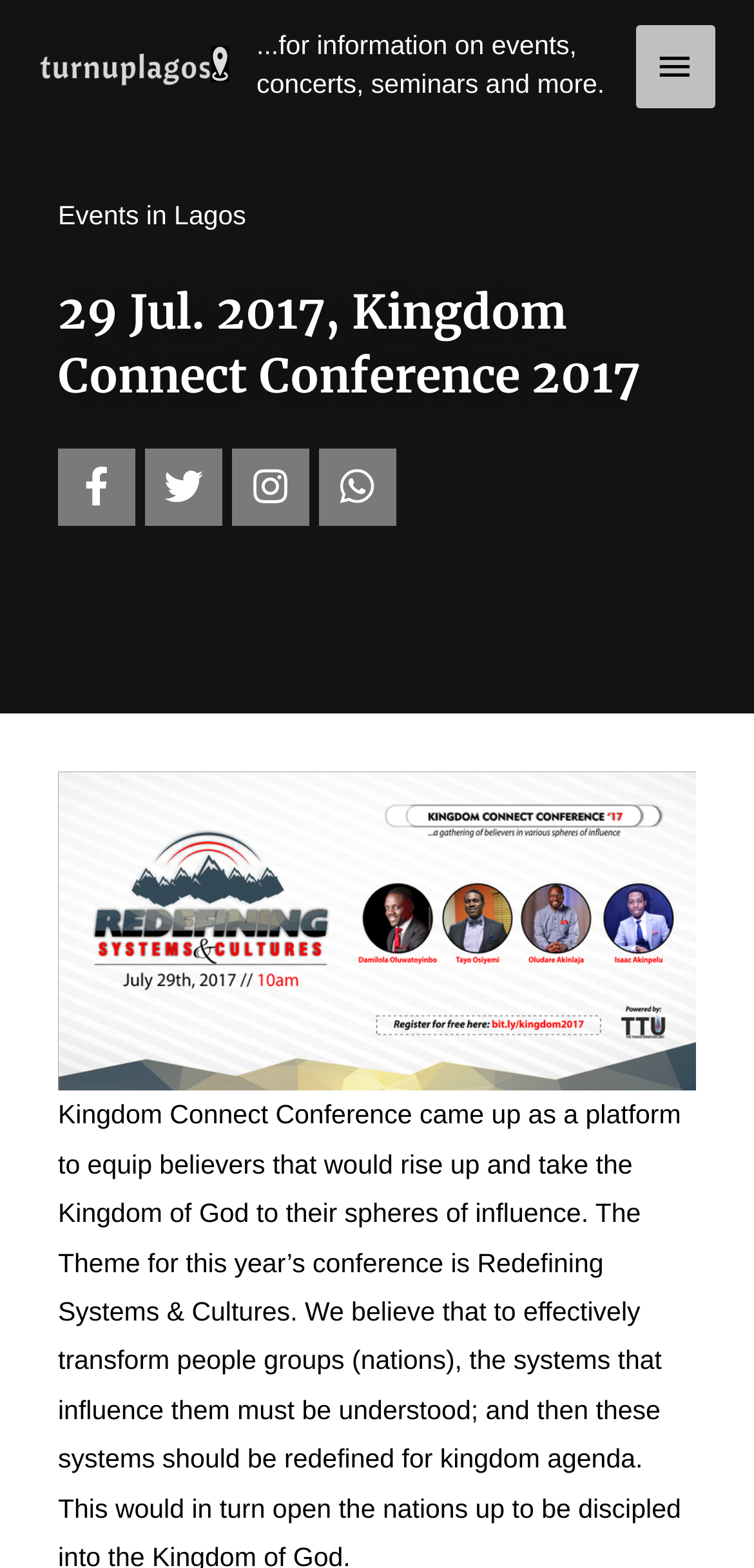Please answer the following question using a single word or phrase: What is the date of the Kingdom Connect Conference?

29 Jul. 2017